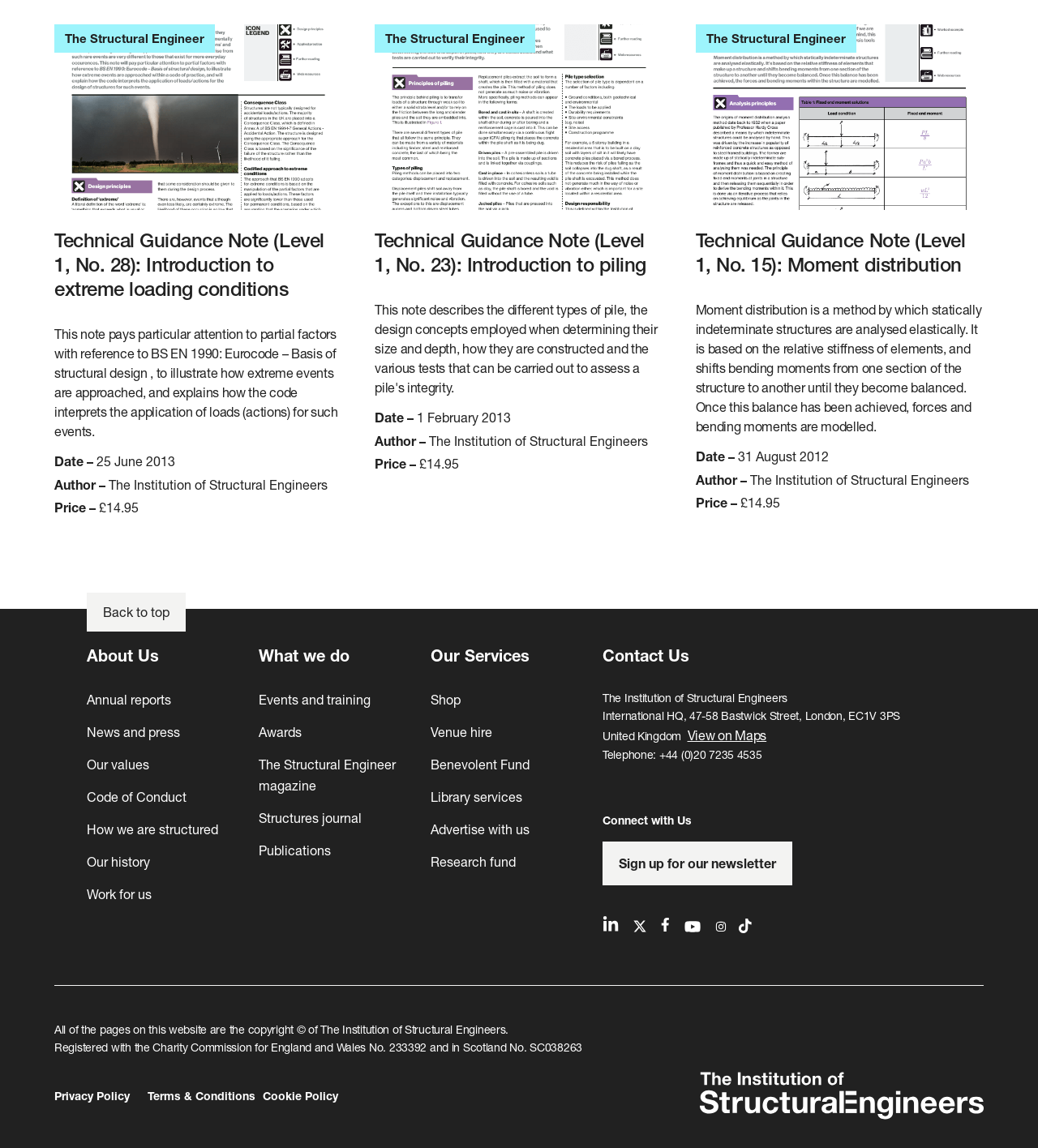What is the price of Technical Guidance Note (Level 1, No. 28)?
Based on the image, provide a one-word or brief-phrase response.

£14.95